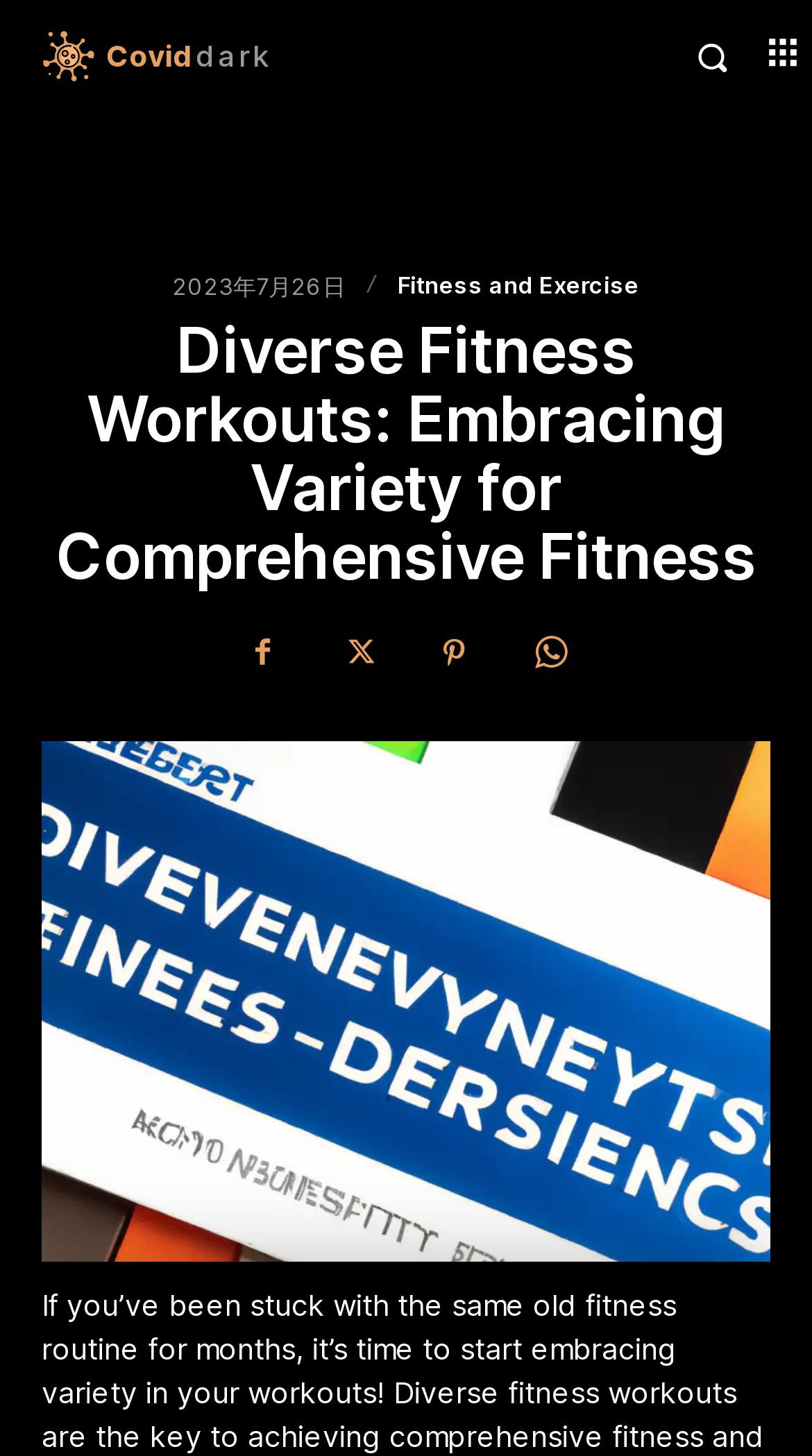How many images are there on the webpage?
Using the information from the image, provide a comprehensive answer to the question.

I counted the number of images by looking at the image elements on the webpage. I found four such elements, located at coordinates [0.051, 0.021, 0.118, 0.058], [0.855, 0.007, 0.896, 0.071], [0.941, 0.023, 0.987, 0.048], and [0.0, 0.078, 0.003, 0.08].